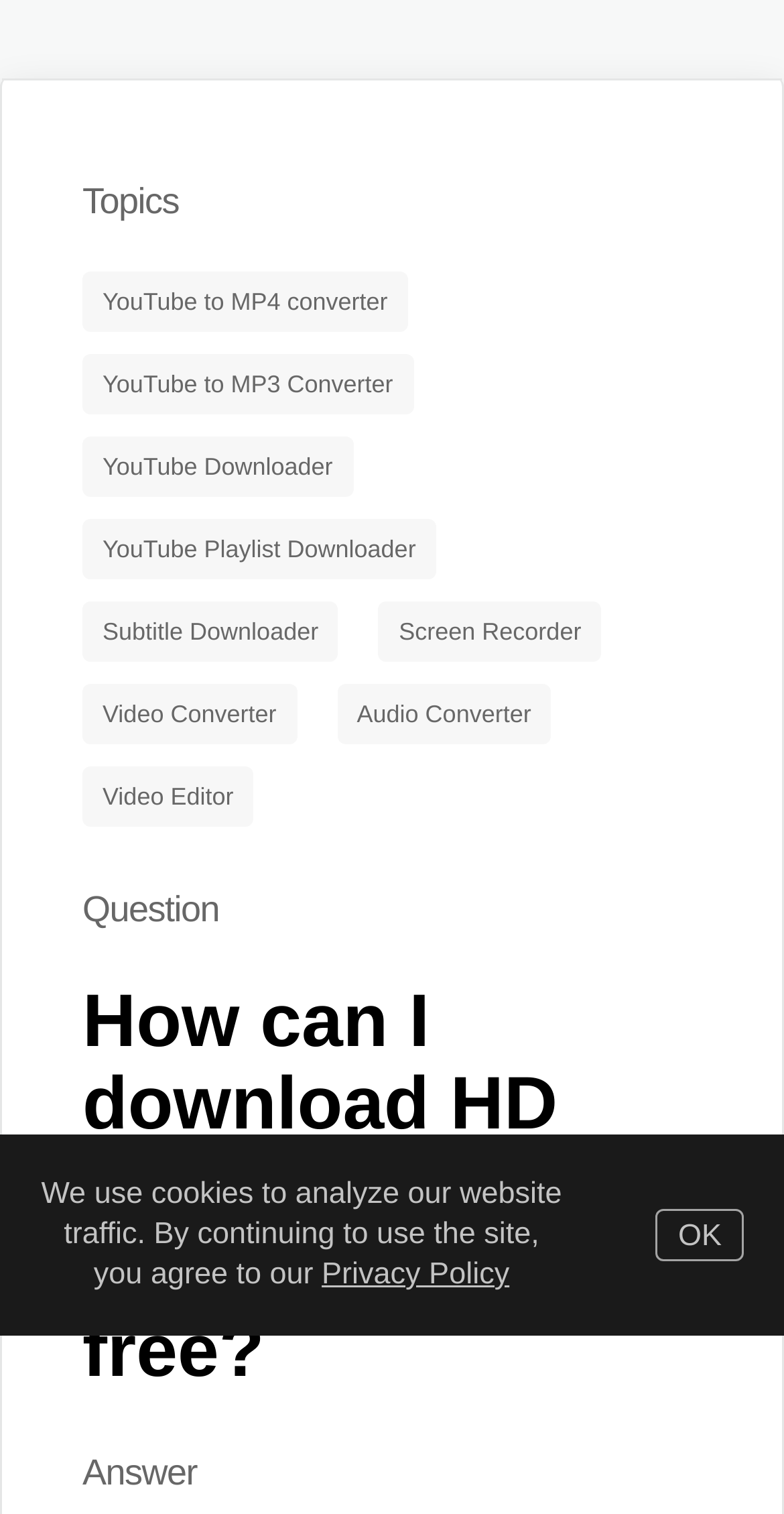Please identify the bounding box coordinates of the element that needs to be clicked to execute the following command: "Click Video Editor". Provide the bounding box using four float numbers between 0 and 1, formatted as [left, top, right, bottom].

[0.105, 0.506, 0.323, 0.546]